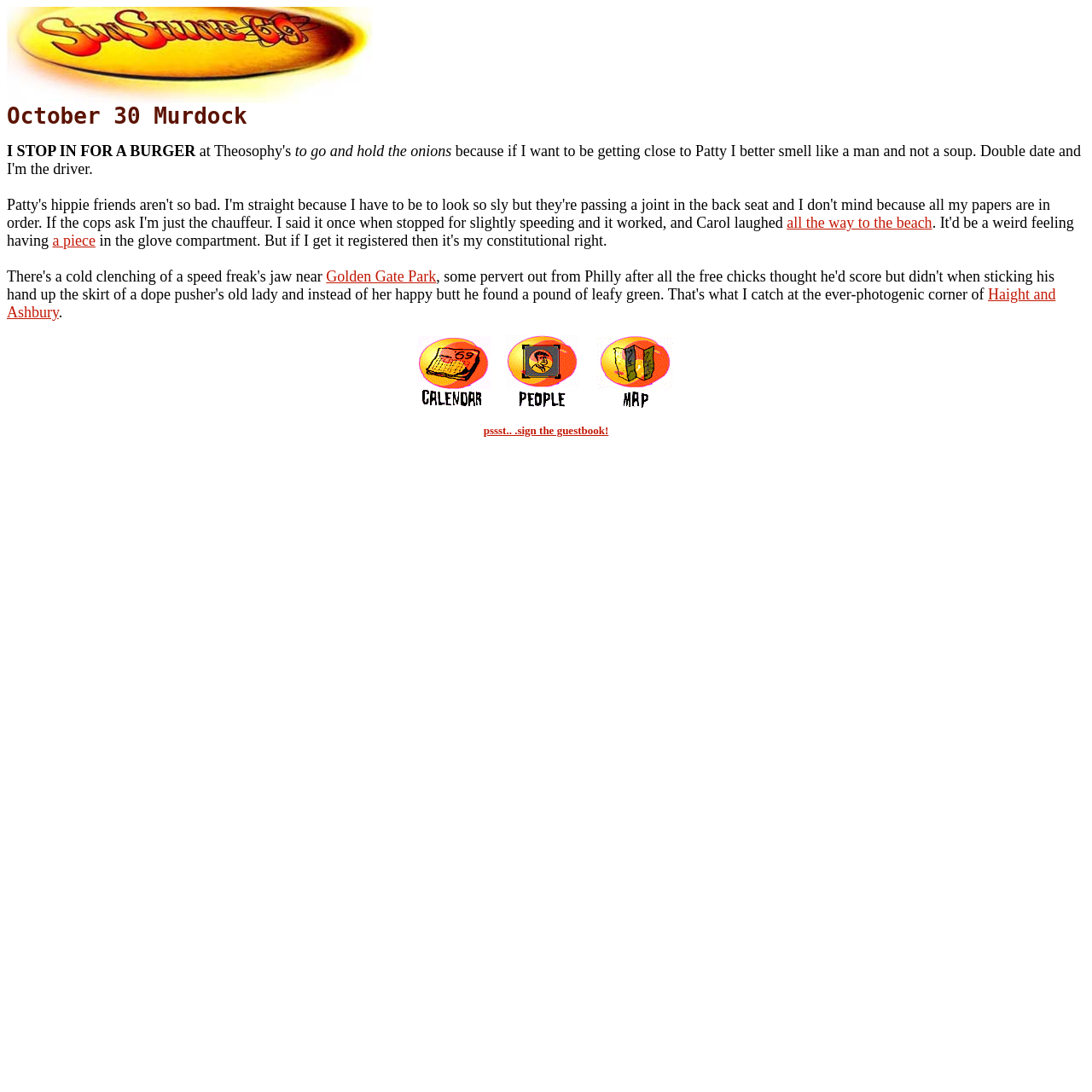Elaborate on the different components and information displayed on the webpage.

The webpage appears to be a personal blog or journal entry, with a focus on a specific event or experience. At the top of the page, there is a small image, likely a logo or icon, followed by a heading that reads "I STOP IN FOR A BURGER" in a prominent position. Below this heading, there is a line of text that continues the thought, "to go and hold the onions".

To the right of this text, there are several links, including "all the way to the beach", "a piece", and "Golden Gate Park", which suggest that the author is writing about a trip or outing to a specific location. Further down the page, there is another link to "Haight and Ashbury", which is a famous neighborhood in San Francisco.

The page also features several images, including two that are nested within links. These images are positioned in the middle of the page, with one above the other. There is also a standalone image below these linked images. The images appear to be related to the content of the page, but their exact purpose is unclear.

At the bottom of the page, there is a link to "sign the guestbook!", which suggests that the author is inviting readers to interact with the page or leave a comment. Overall, the page has a personal and informal tone, with a focus on storytelling and sharing experiences.